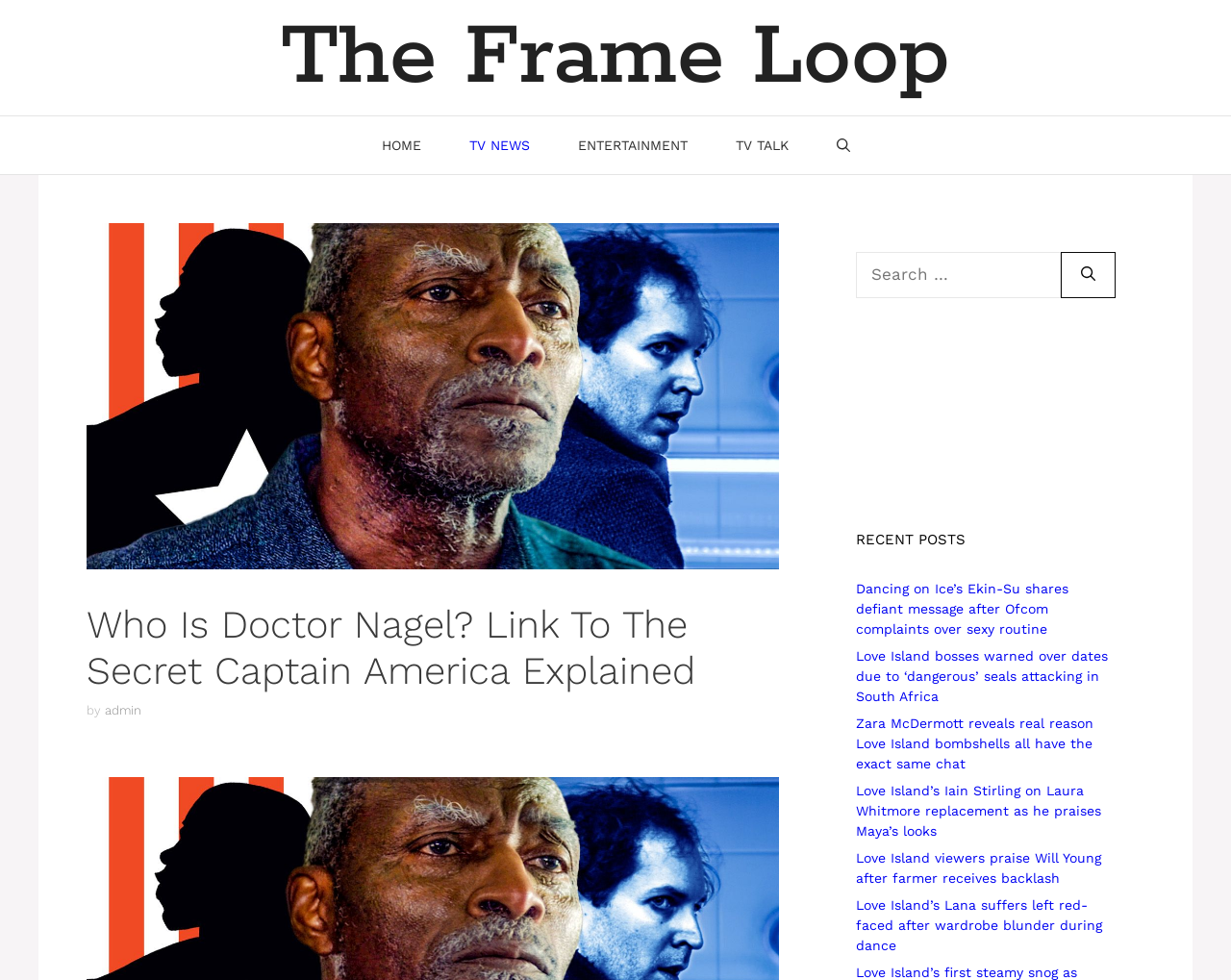Calculate the bounding box coordinates of the UI element given the description: "TV Talk".

[0.578, 0.119, 0.66, 0.178]